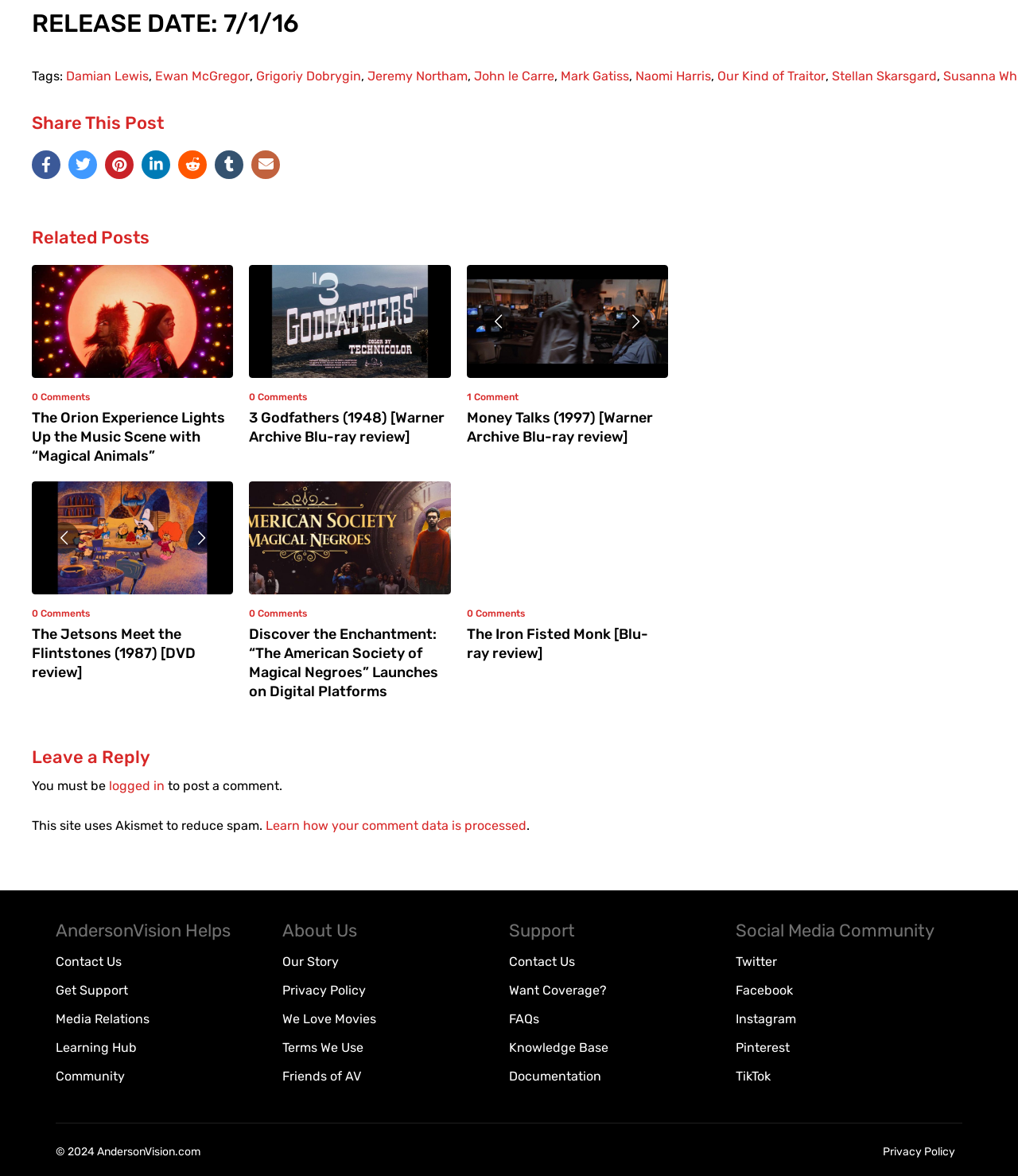Locate the bounding box coordinates of the clickable element to fulfill the following instruction: "Go to Previous page". Provide the coordinates as four float numbers between 0 and 1 in the format [left, top, right, bottom].

None